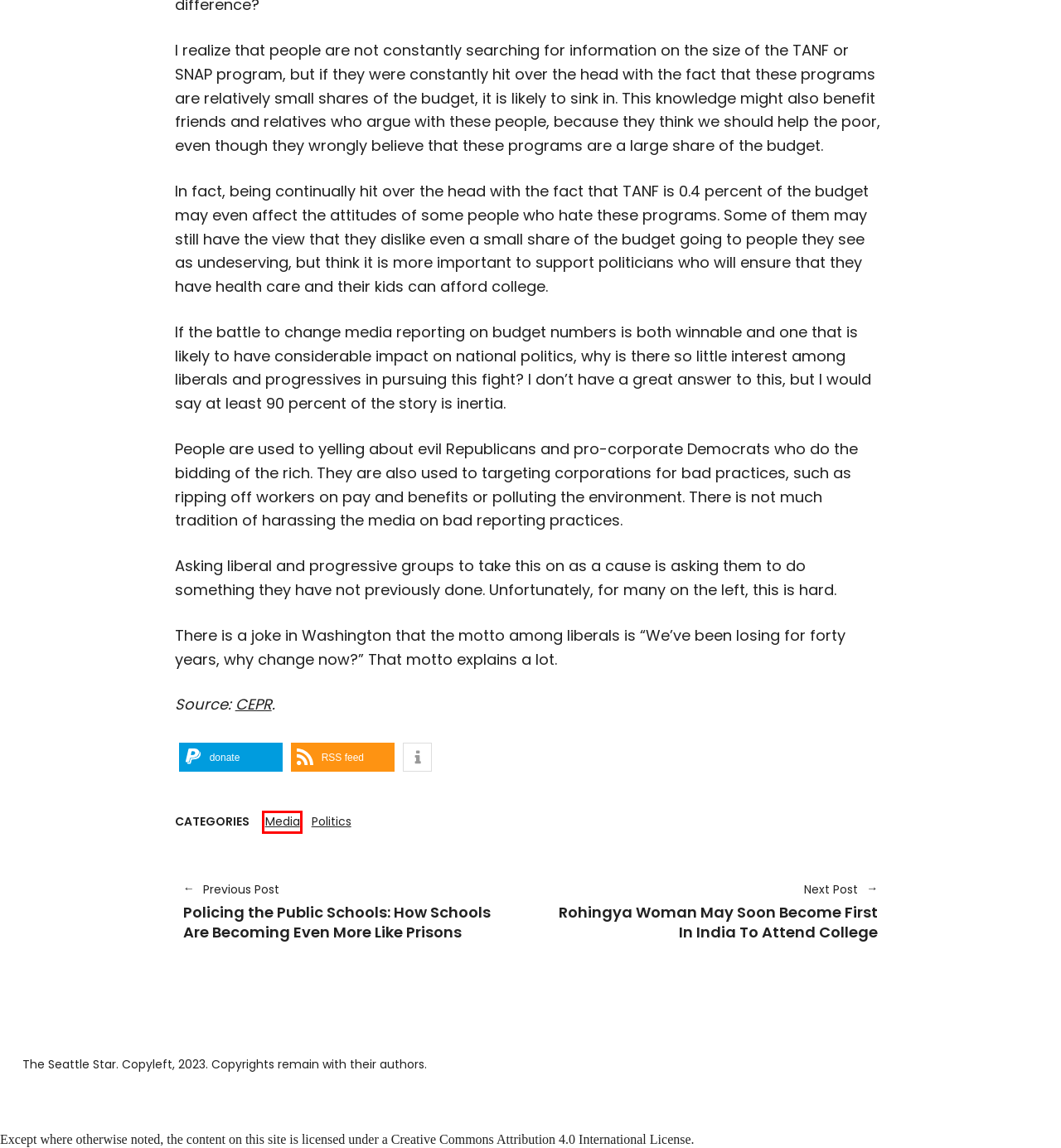You have a screenshot of a webpage with a red rectangle bounding box. Identify the best webpage description that corresponds to the new webpage after clicking the element within the red bounding box. Here are the candidates:
A. Media – The Seattle Star
B. Rohingya Woman May Soon Become First In India To Attend College – The Seattle Star
C. The Seattle Star
D. About Us – The Seattle Star
E. Policing the Public Schools: How Schools Are Becoming Even More Like Prisons – The Seattle Star
F. Fiction – The Seattle Star
G. Commons – The Seattle Star
H. Poetry – The Seattle Star

A